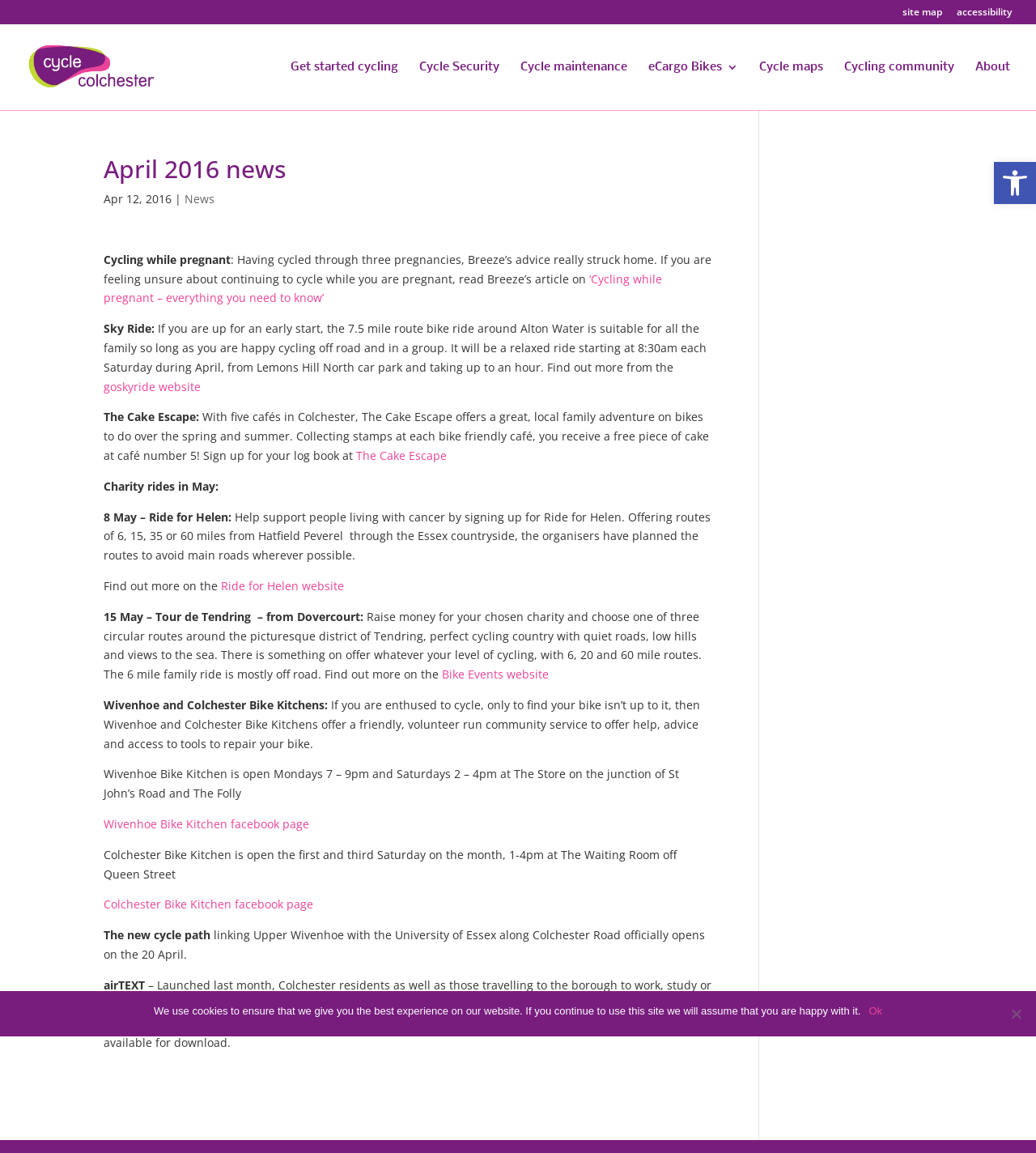Highlight the bounding box of the UI element that corresponds to this description: "Get started cycling".

[0.28, 0.053, 0.384, 0.096]